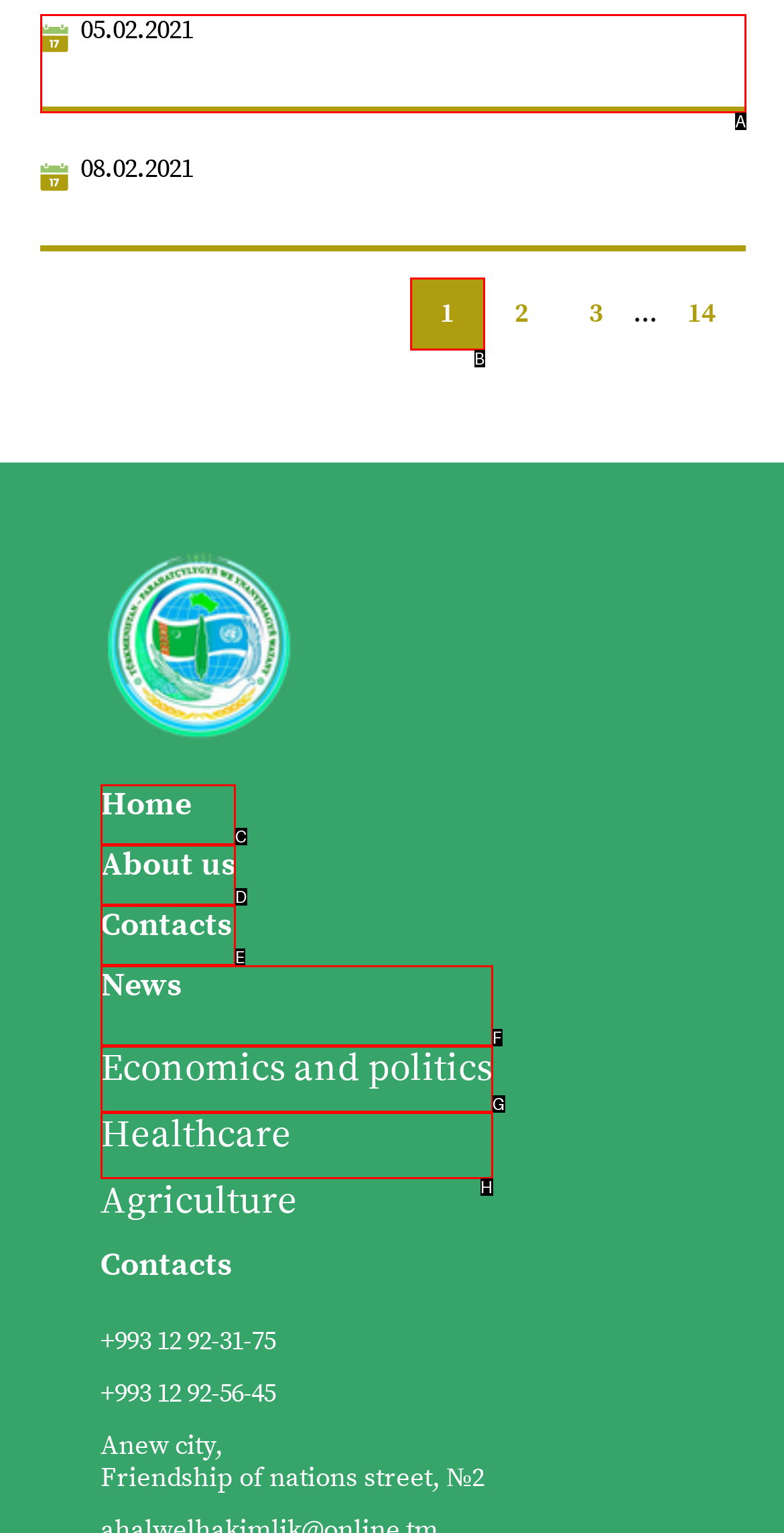Which HTML element among the options matches this description: Economics and politics? Answer with the letter representing your choice.

G